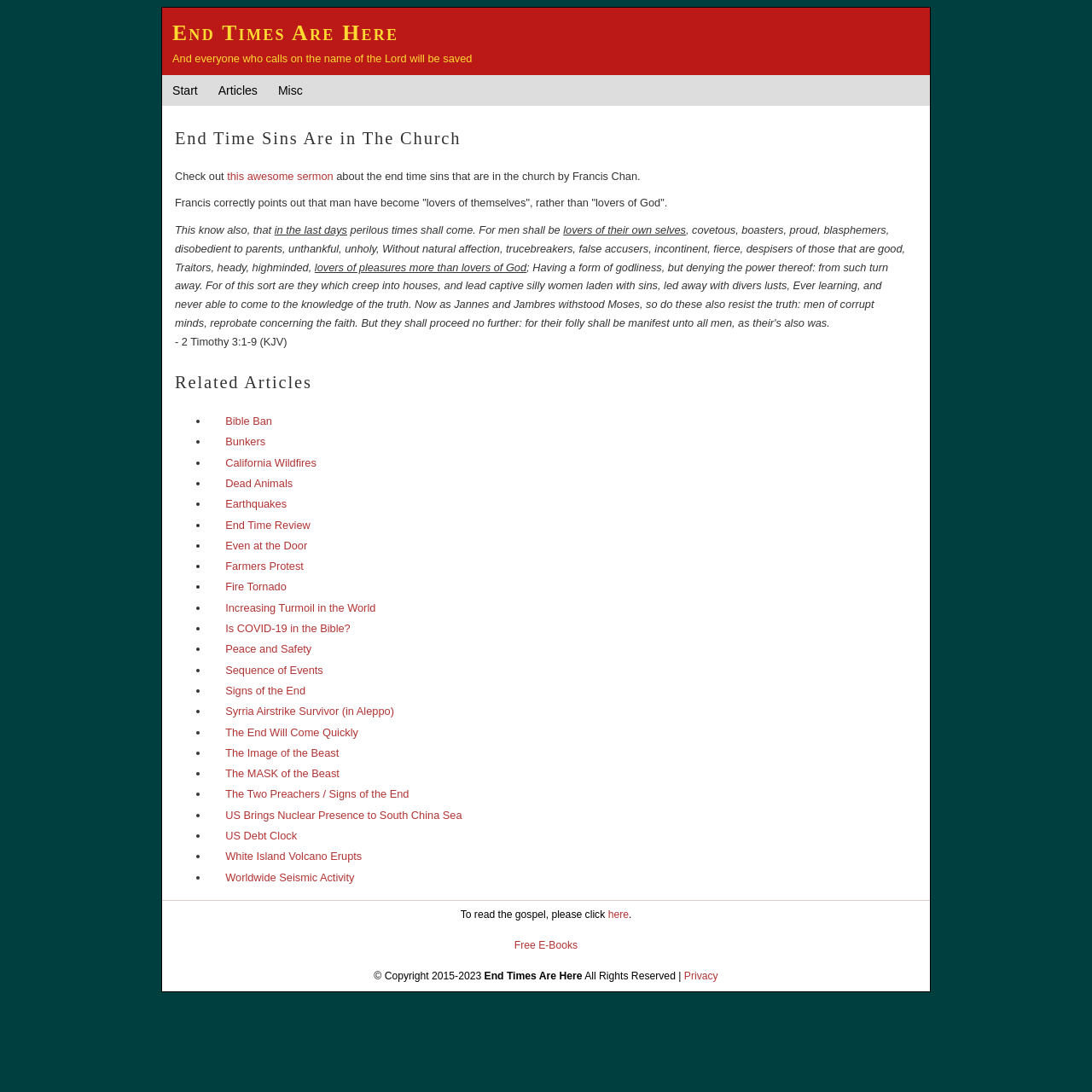Specify the bounding box coordinates of the element's area that should be clicked to execute the given instruction: "Check out the related article 'Bible Ban'". The coordinates should be four float numbers between 0 and 1, i.e., [left, top, right, bottom].

[0.206, 0.38, 0.249, 0.391]